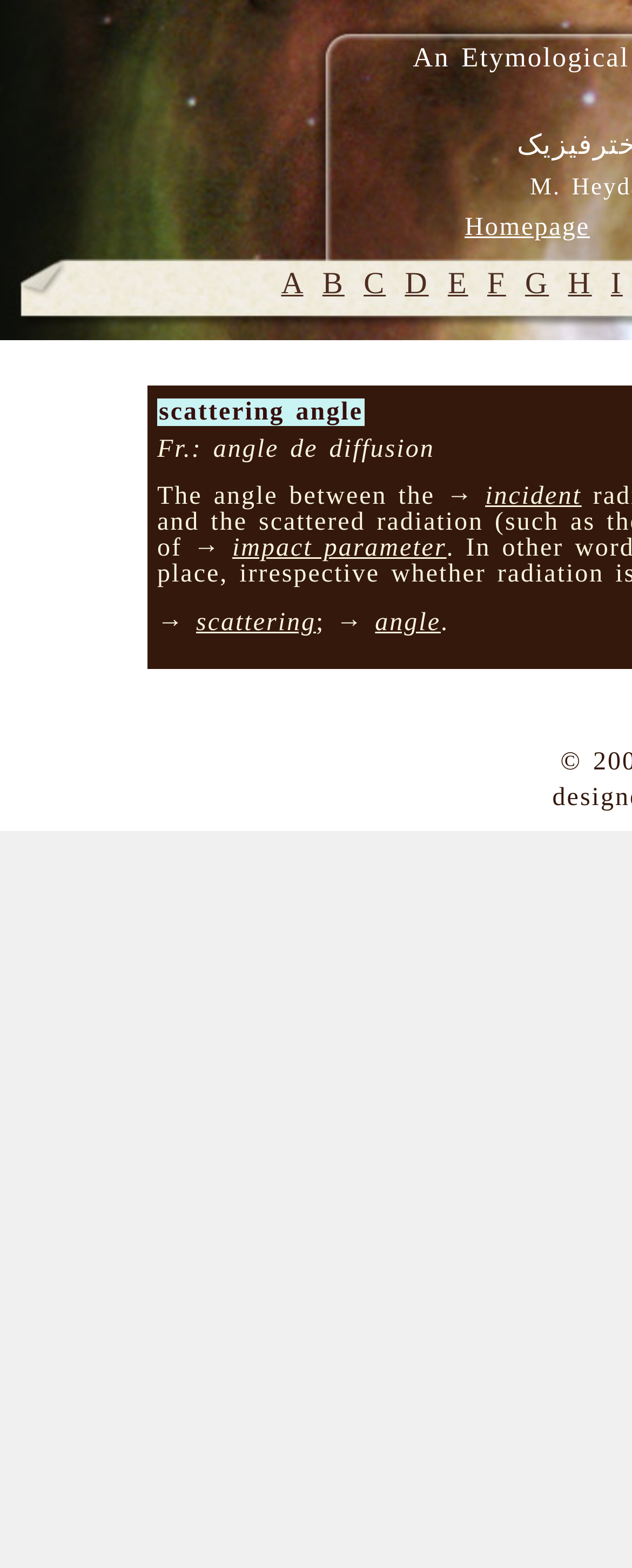What is the first word of the third link? Using the information from the screenshot, answer with a single word or phrase.

incident